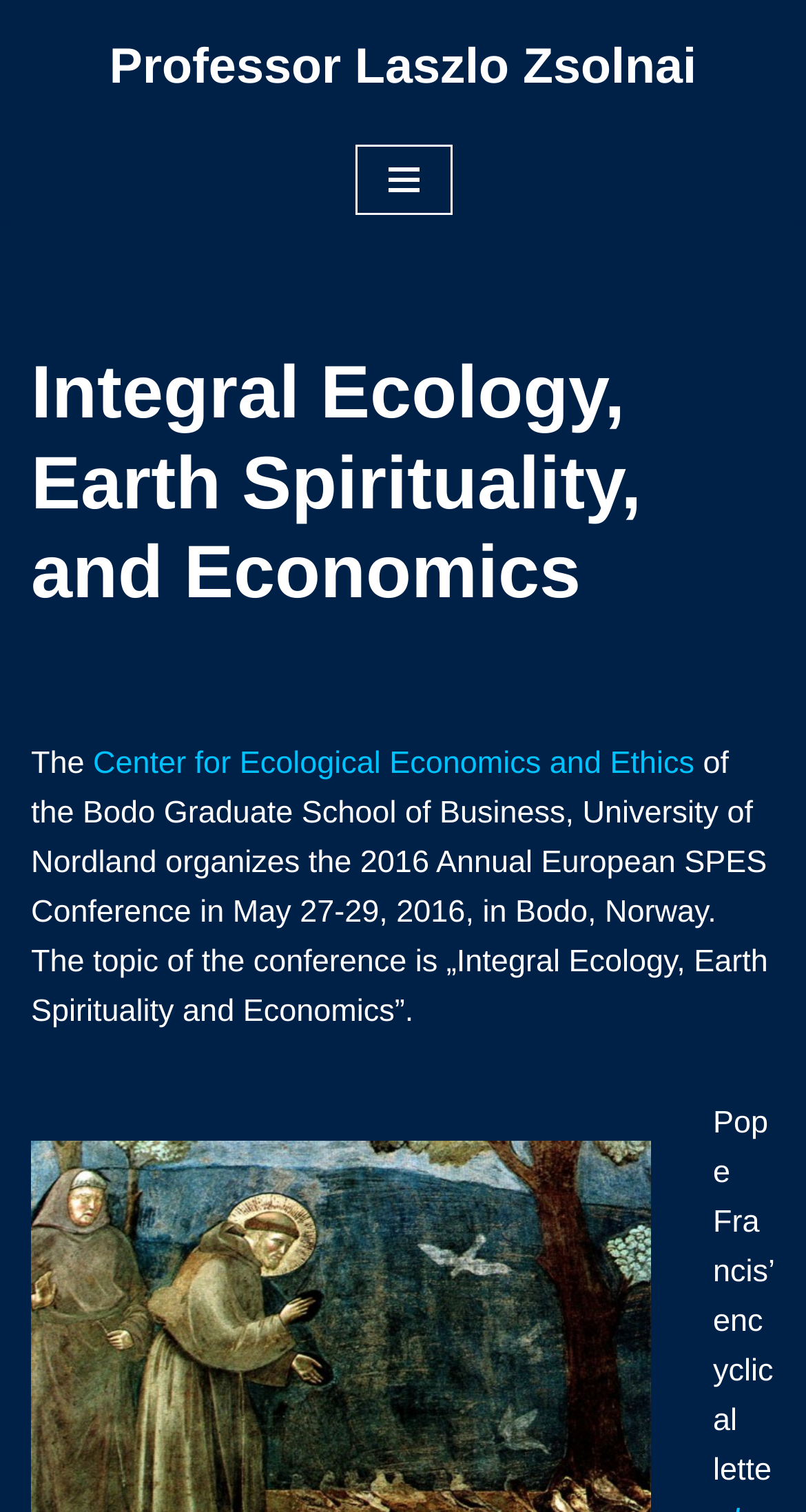Identify the bounding box coordinates for the UI element described as follows: "Navigation Menu". Ensure the coordinates are four float numbers between 0 and 1, formatted as [left, top, right, bottom].

[0.44, 0.096, 0.56, 0.143]